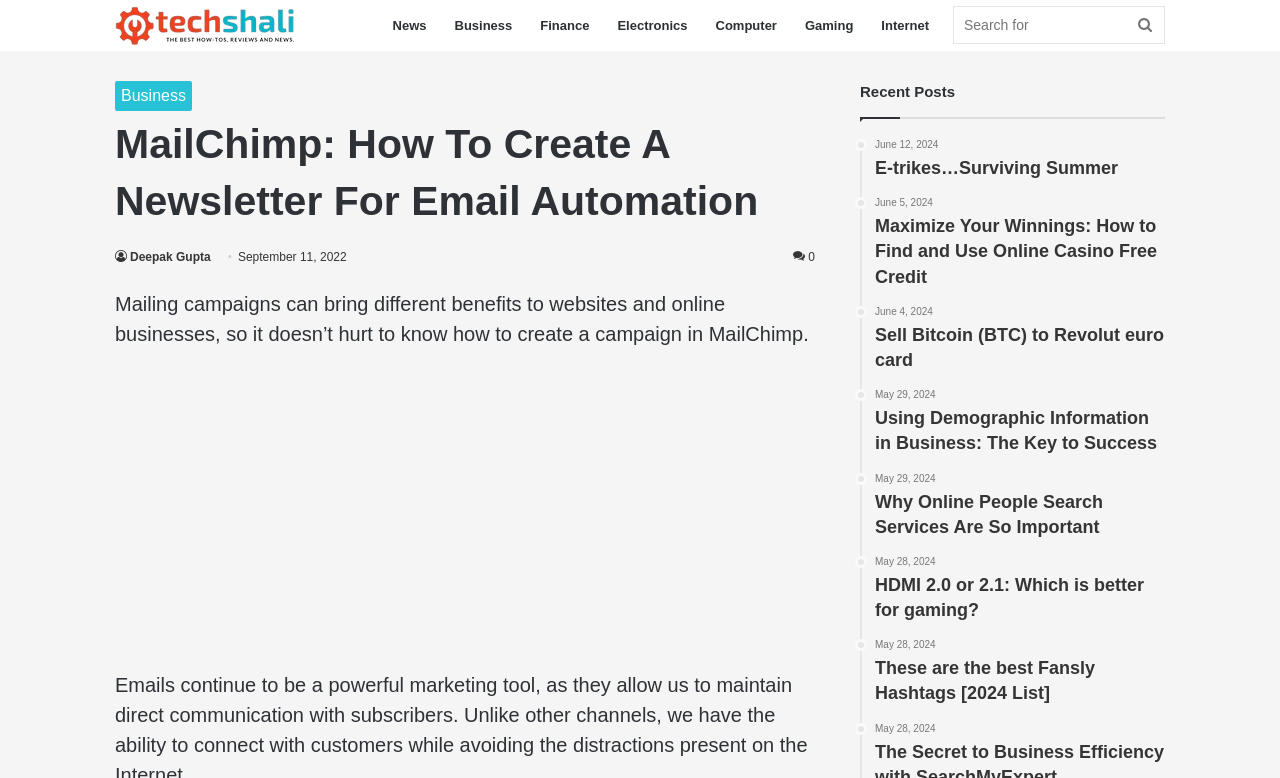Extract the bounding box coordinates for the HTML element that matches this description: "June 12, 2024 E-trikes…Surviving Summer". The coordinates should be four float numbers between 0 and 1, i.e., [left, top, right, bottom].

[0.684, 0.179, 0.91, 0.233]